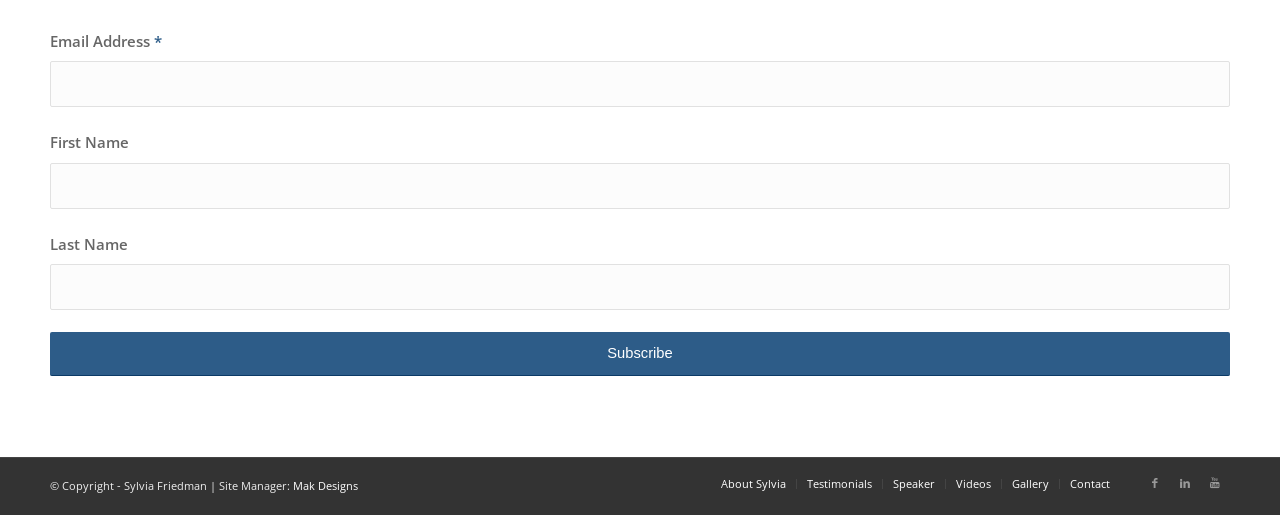What is the purpose of the form?
From the screenshot, provide a brief answer in one word or phrase.

Subscription